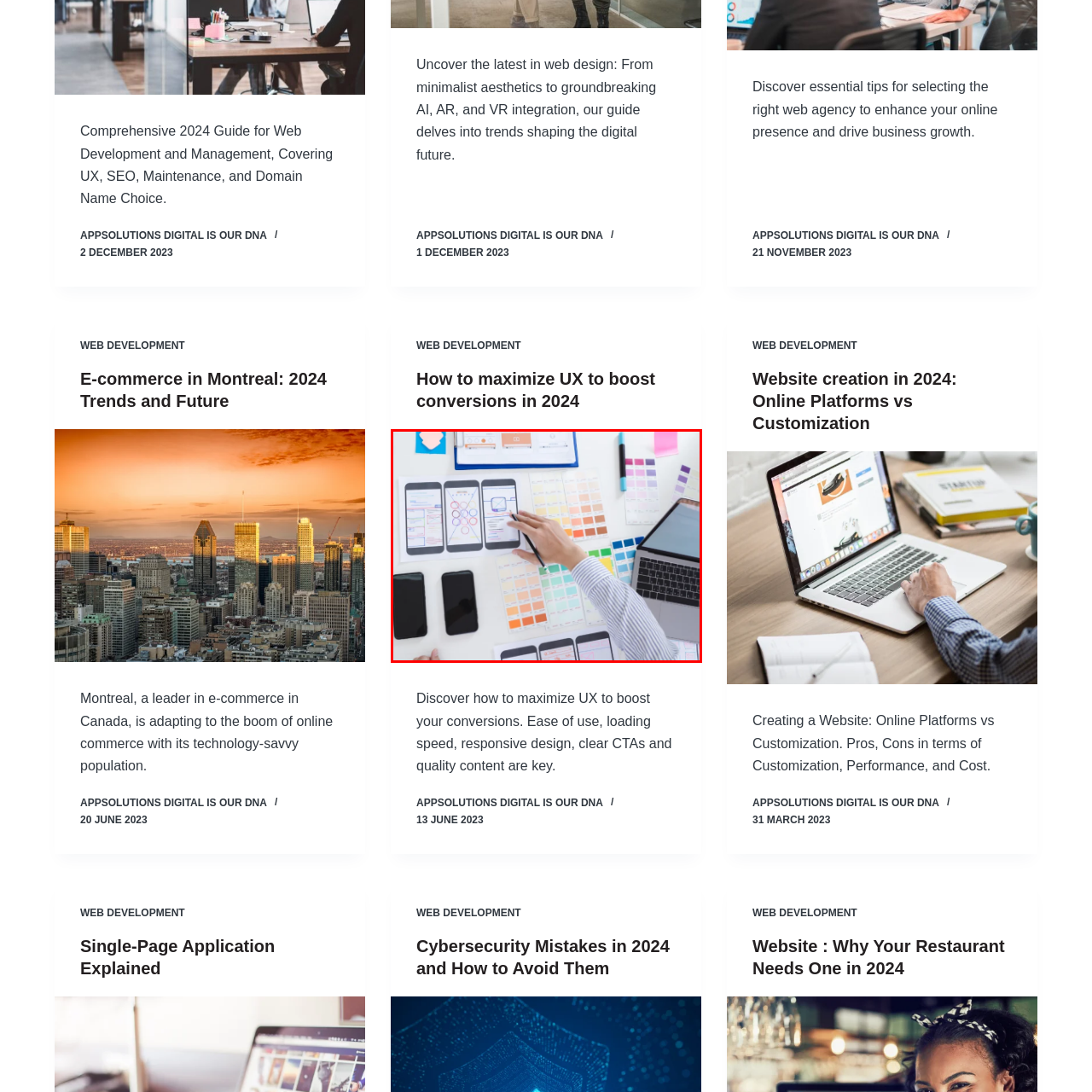Refer to the image enclosed in the red bounding box, then answer the following question in a single word or phrase: What is the purpose of the color palettes and style guides?

Selecting design choices